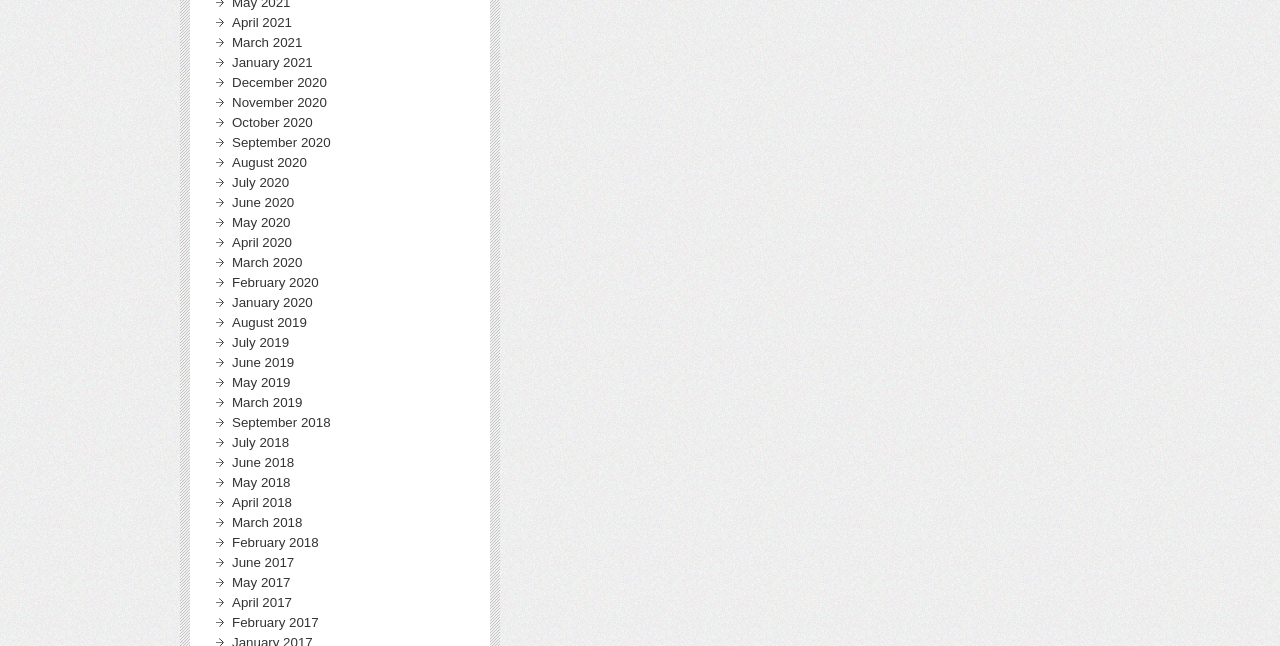Could you highlight the region that needs to be clicked to execute the instruction: "View April 2021"?

[0.181, 0.023, 0.228, 0.046]